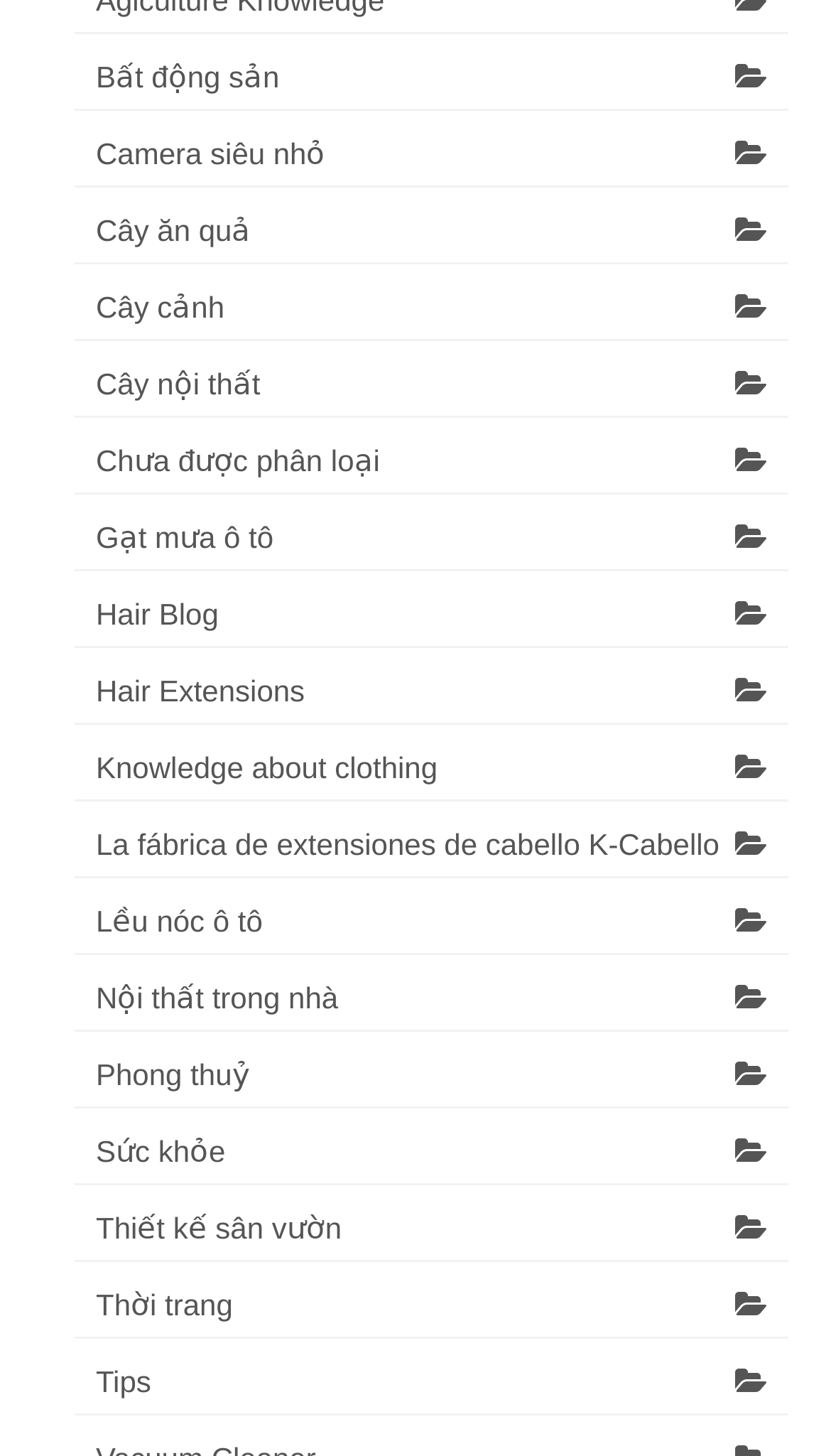Is there a category related to hair on the webpage?
Please answer the question with as much detail and depth as you can.

I scanned the list of links on the webpage and found categories related to hair, such as 'Hair Blog' and 'Hair Extensions'.